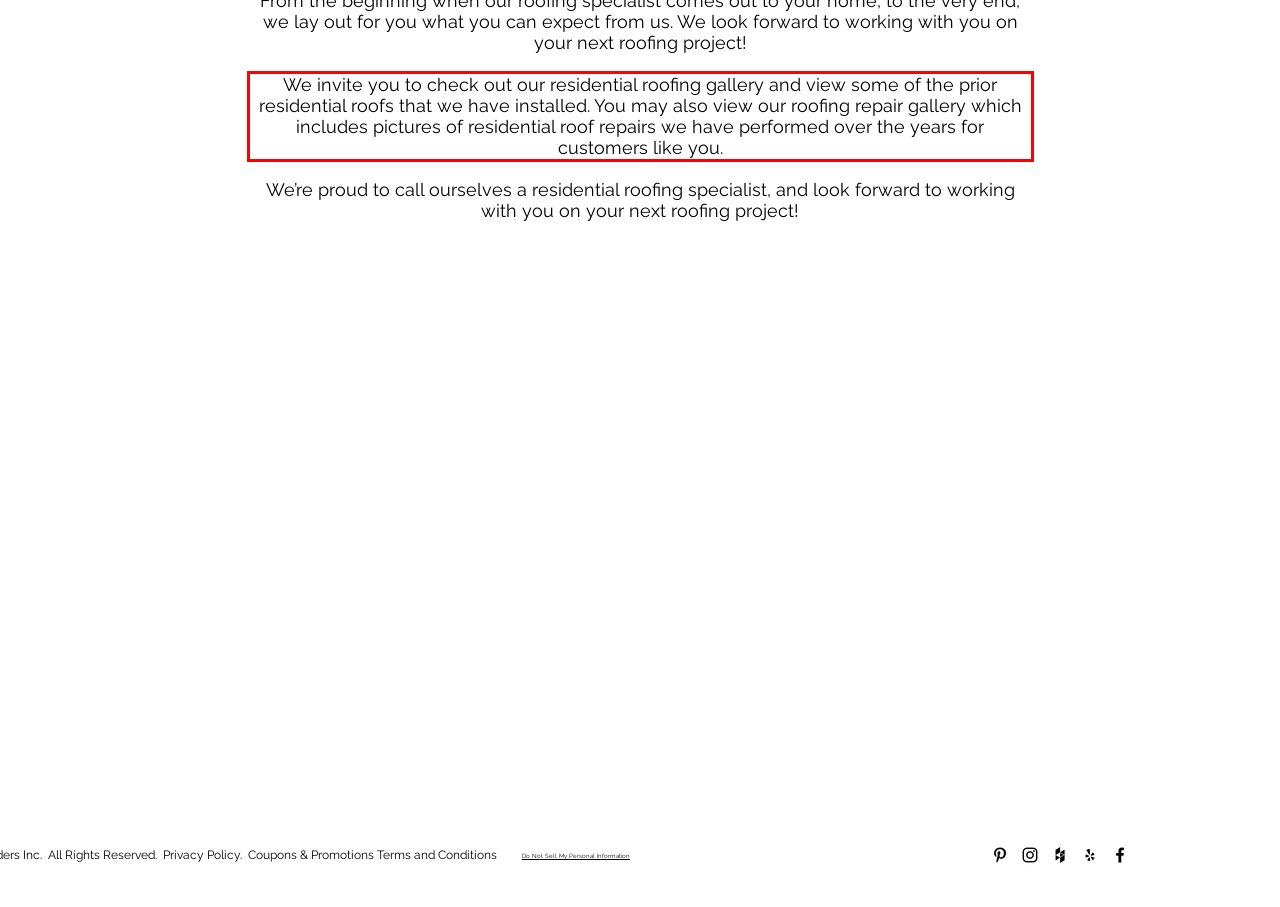You are given a screenshot with a red rectangle. Identify and extract the text within this red bounding box using OCR.

We invite you to check out our residential roofing gallery and view some of the prior residential roofs that we have installed. You may also view our roofing repair gallery which includes pictures of residential roof repairs we have performed over the years for customers like you.